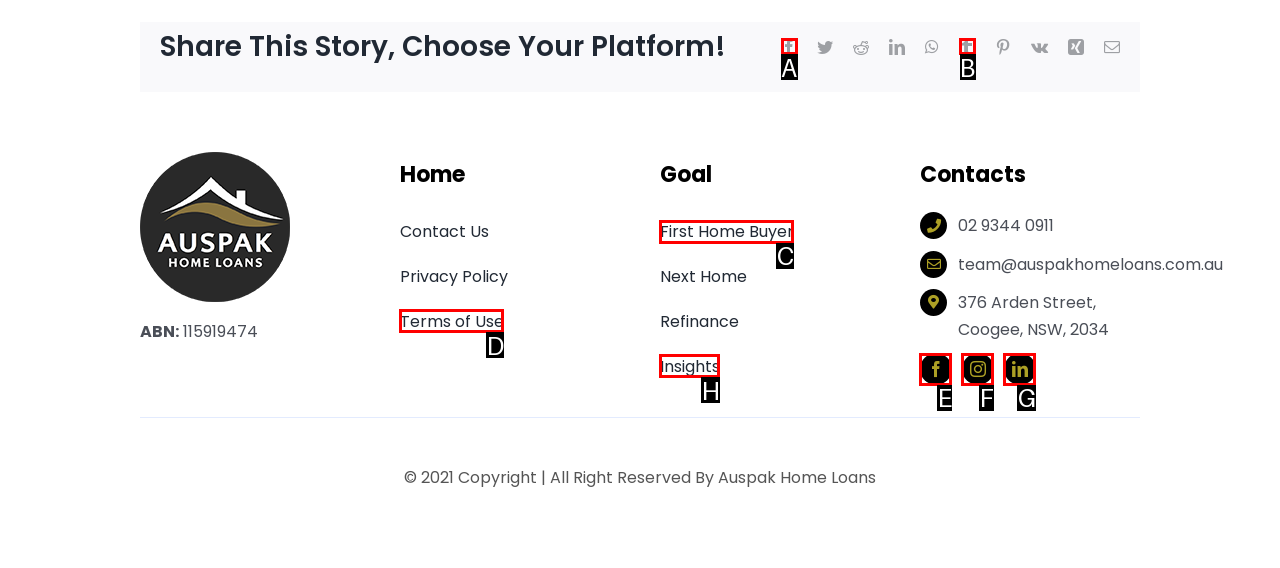Identify the HTML element that should be clicked to accomplish the task: Visit Auspak Home Loans on LinkedIn
Provide the option's letter from the given choices.

G